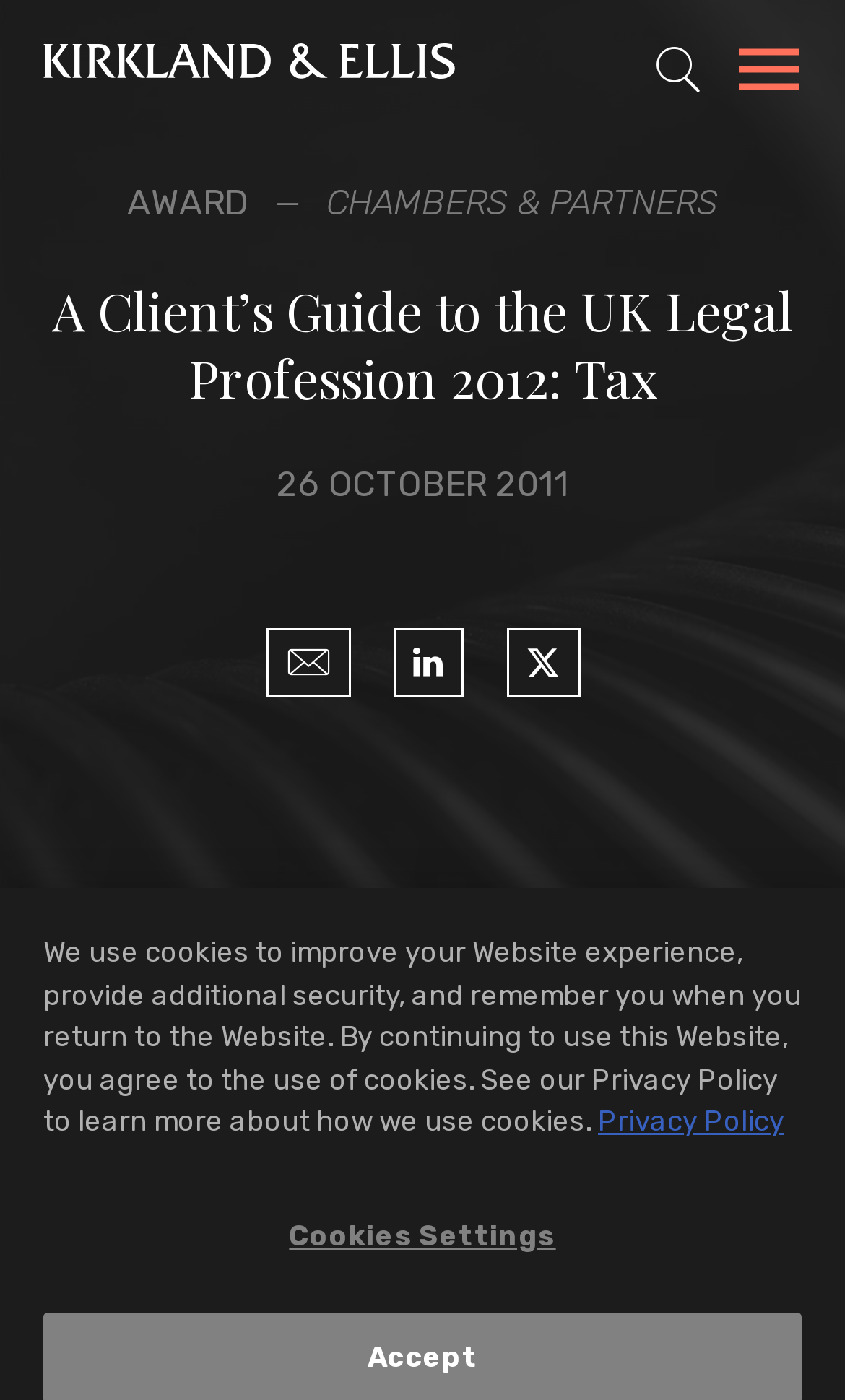What is the date of the publication?
Based on the image content, provide your answer in one word or a short phrase.

26 OCTOBER 2011